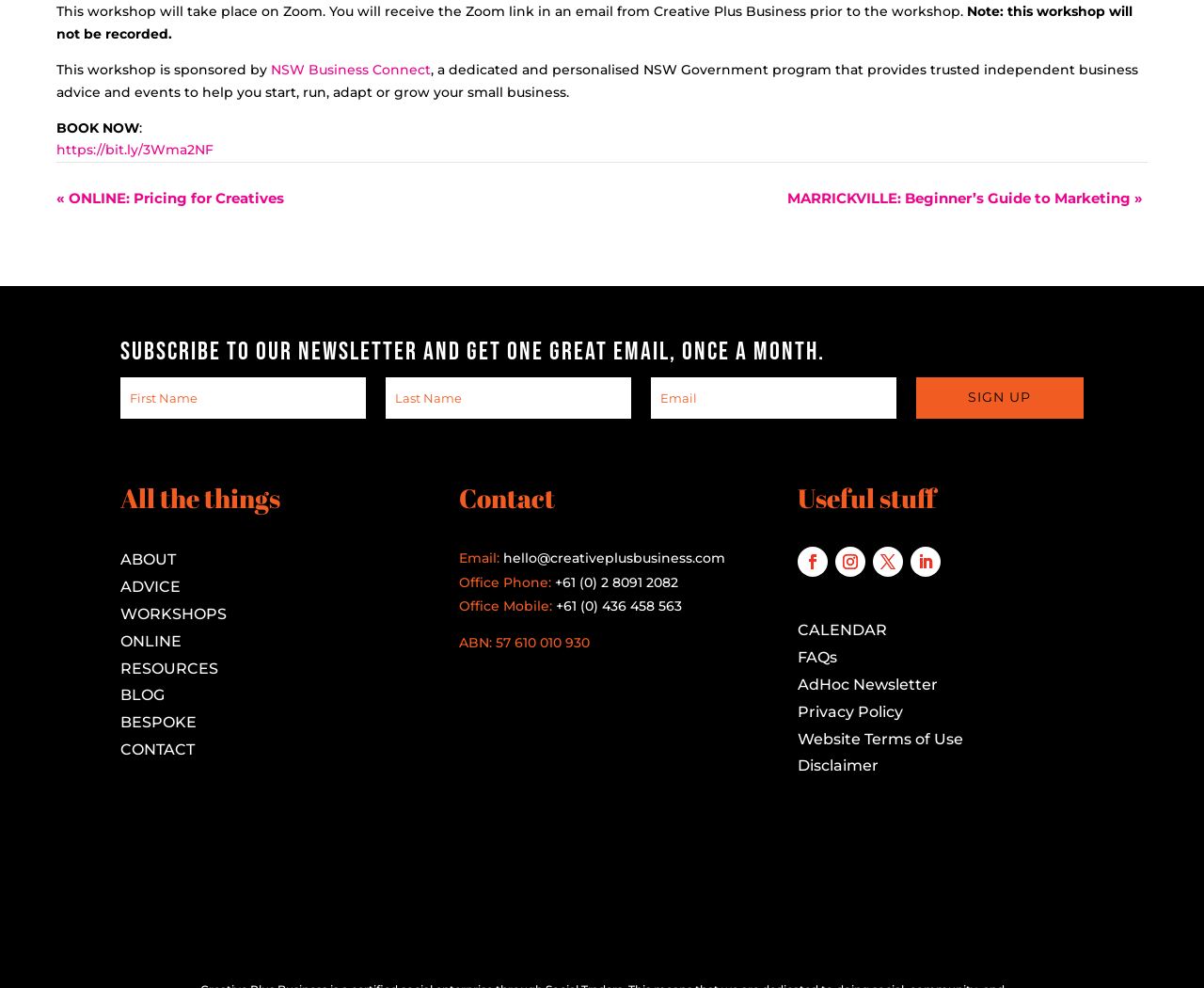Reply to the question below using a single word or brief phrase:
What is the purpose of the newsletter subscription section?

To receive a monthly email